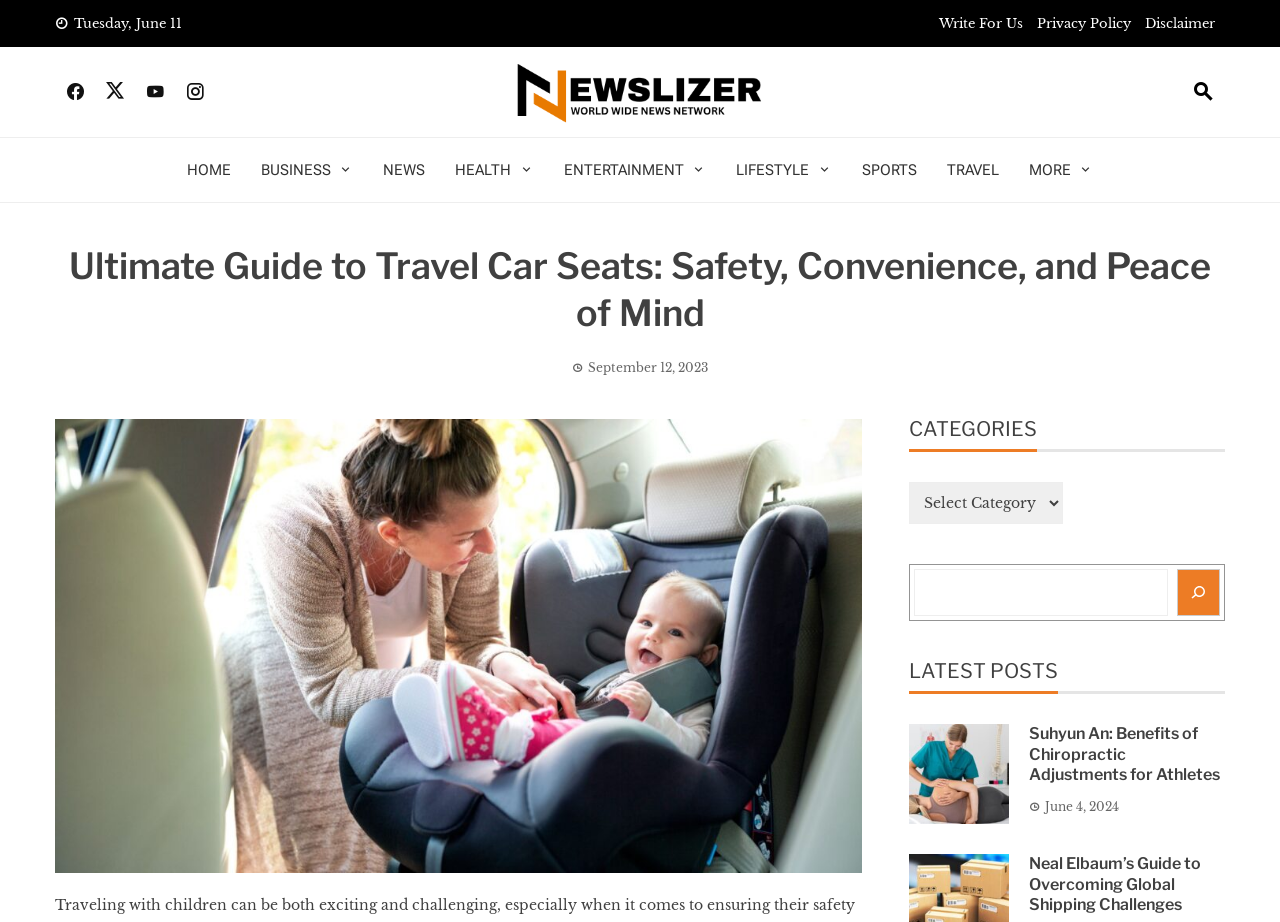Bounding box coordinates are to be given in the format (top-left x, top-left y, bottom-right x, bottom-right y). All values must be floating point numbers between 0 and 1. Provide the bounding box coordinate for the UI element described as: alt="Newslizer - Logo"

[0.398, 0.089, 0.602, 0.109]